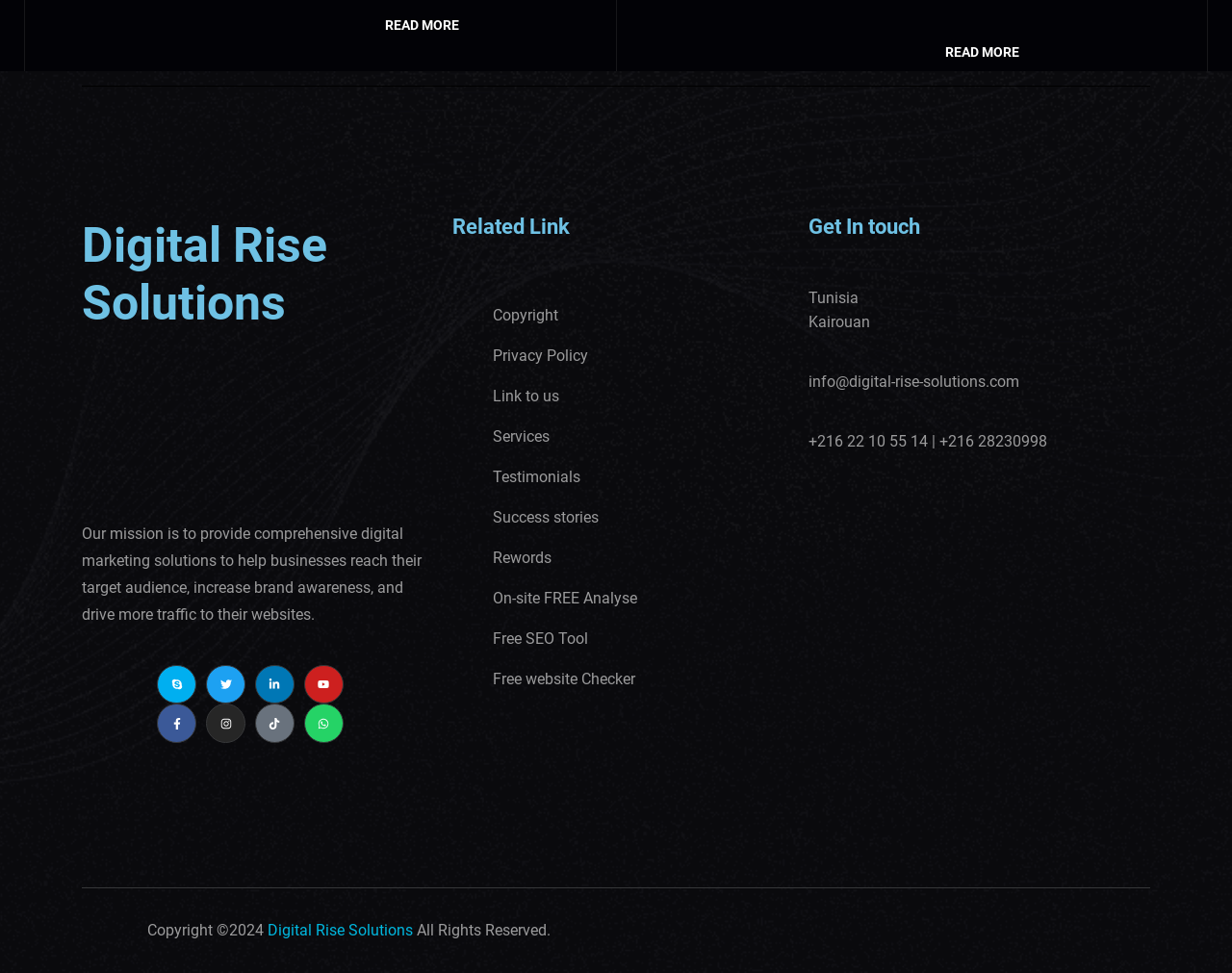Answer the question with a brief word or phrase:
What is the location of the company?

Tunisia